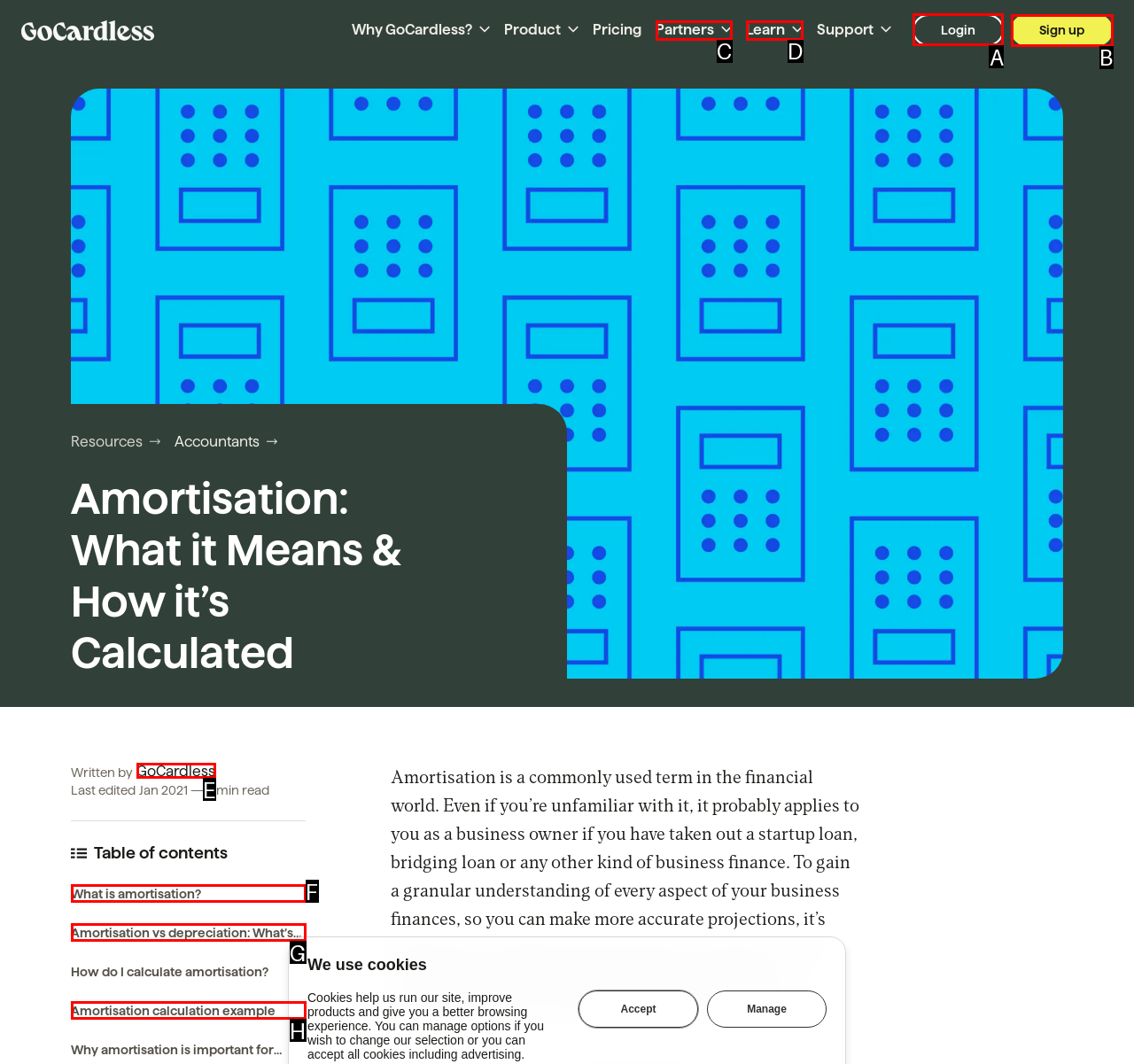From the given options, choose the one to complete the task: Login to your account
Indicate the letter of the correct option.

A